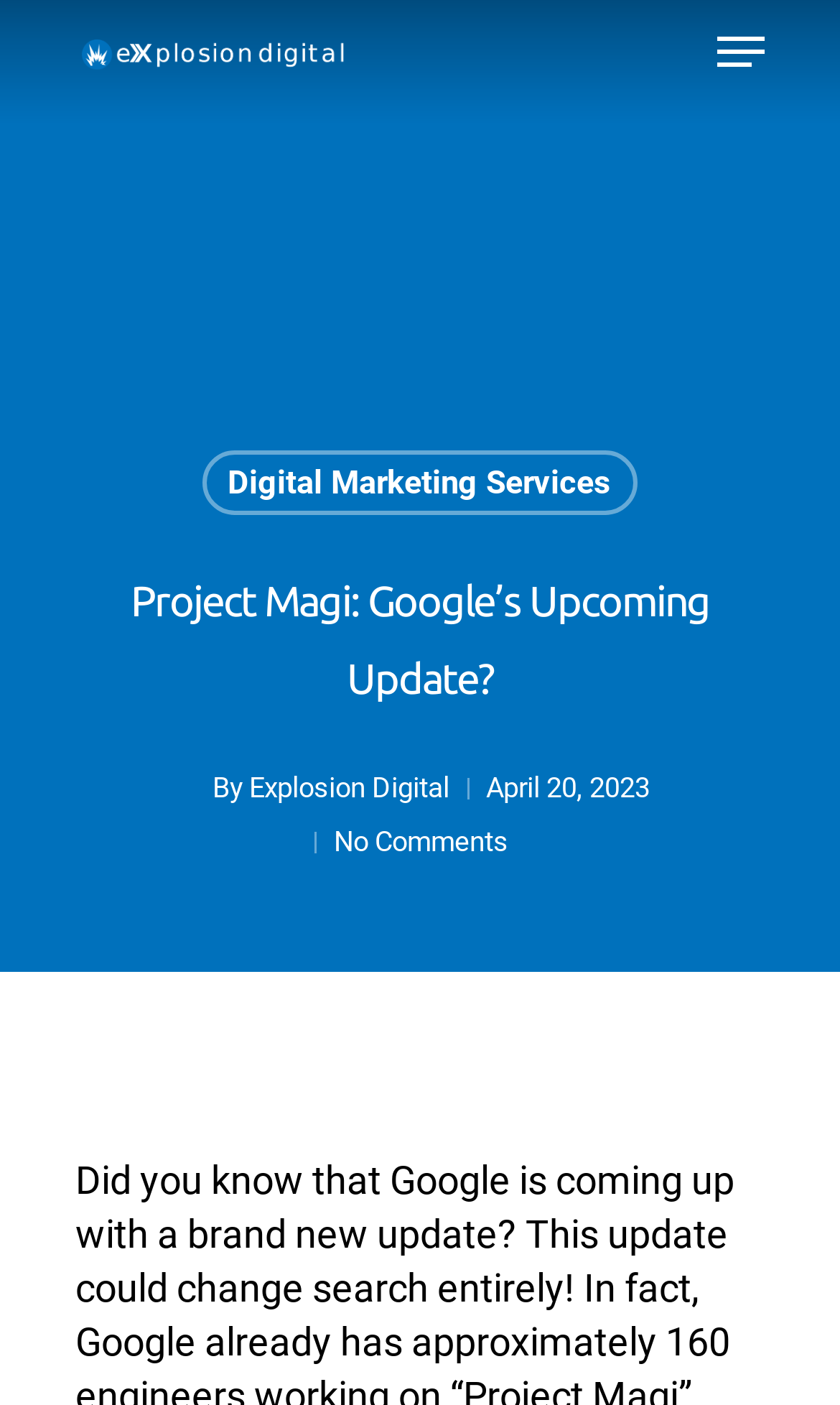What is the topic of the blog post?
Analyze the image and deliver a detailed answer to the question.

I inferred this answer by looking at the heading element with the text 'Project Magi: Google’s Upcoming Update?', which suggests that the blog post is about Project Magi.